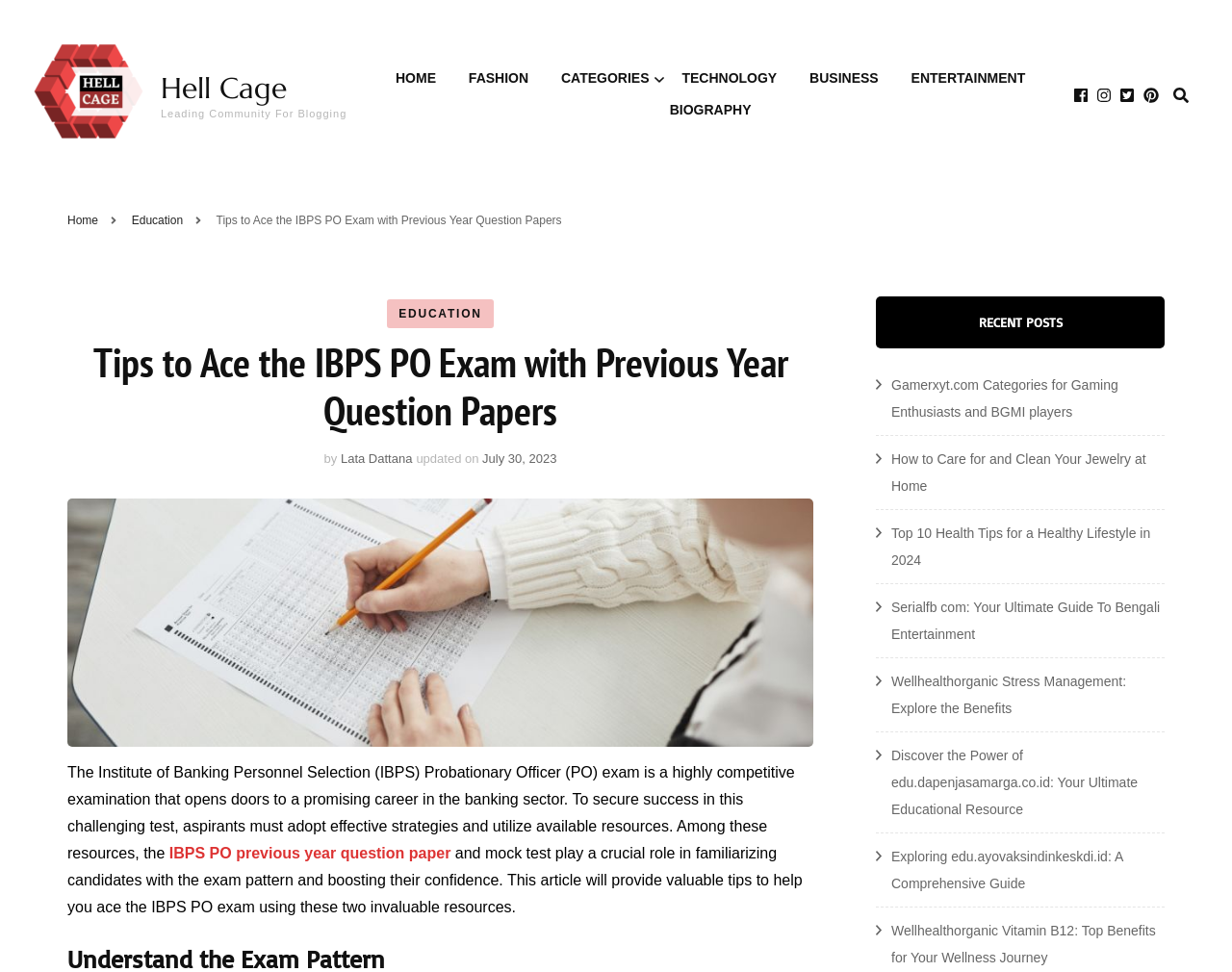Who is the author of the article?
Using the image as a reference, deliver a detailed and thorough answer to the question.

The author of the article is mentioned as Lata Dattana, which is provided below the heading 'Tips to Ace the IBPS PO Exam with Previous Year Question Papers'.